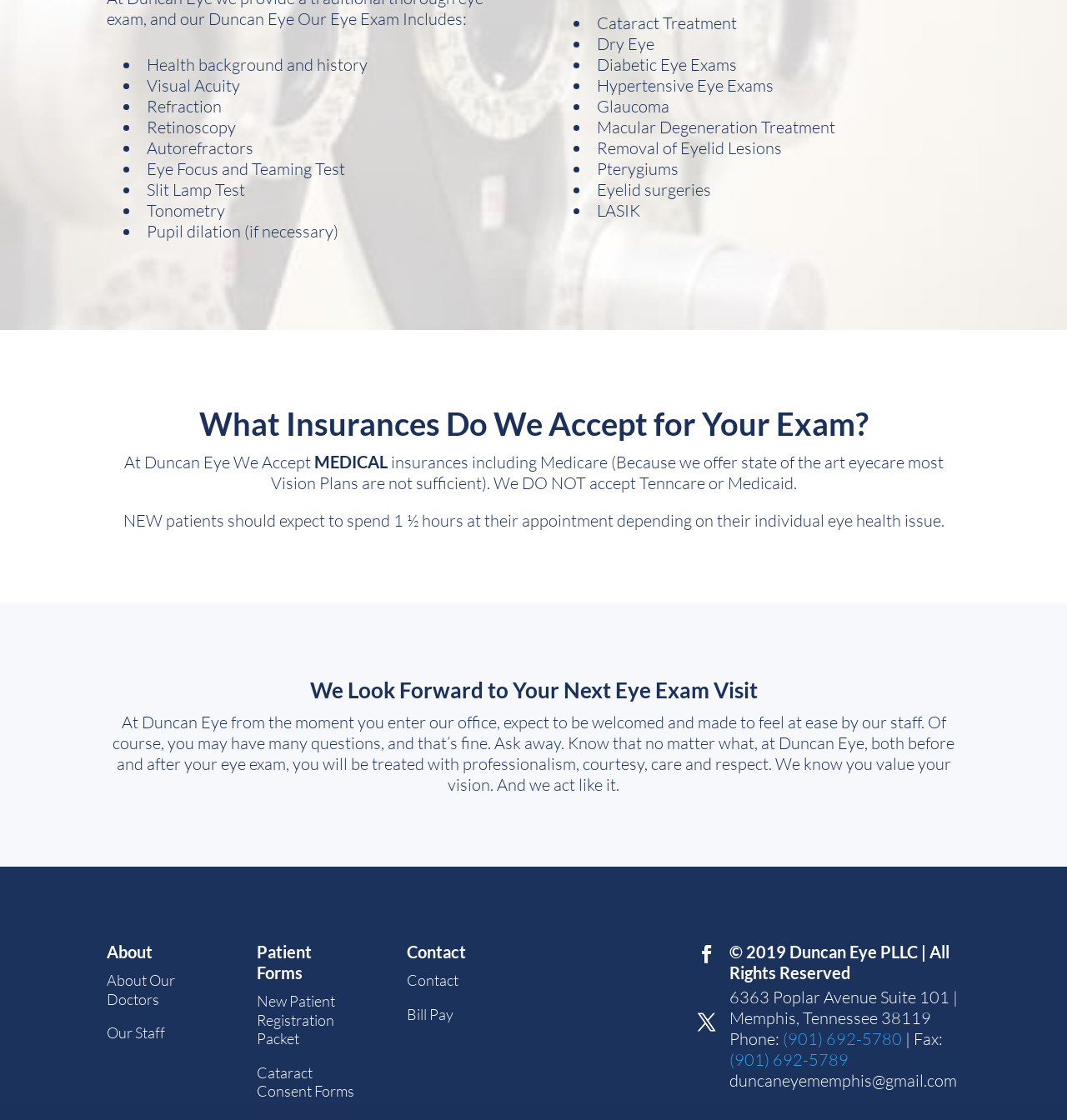Determine the bounding box coordinates of the UI element described by: "Cataract Consent Forms".

[0.241, 0.949, 0.332, 0.982]